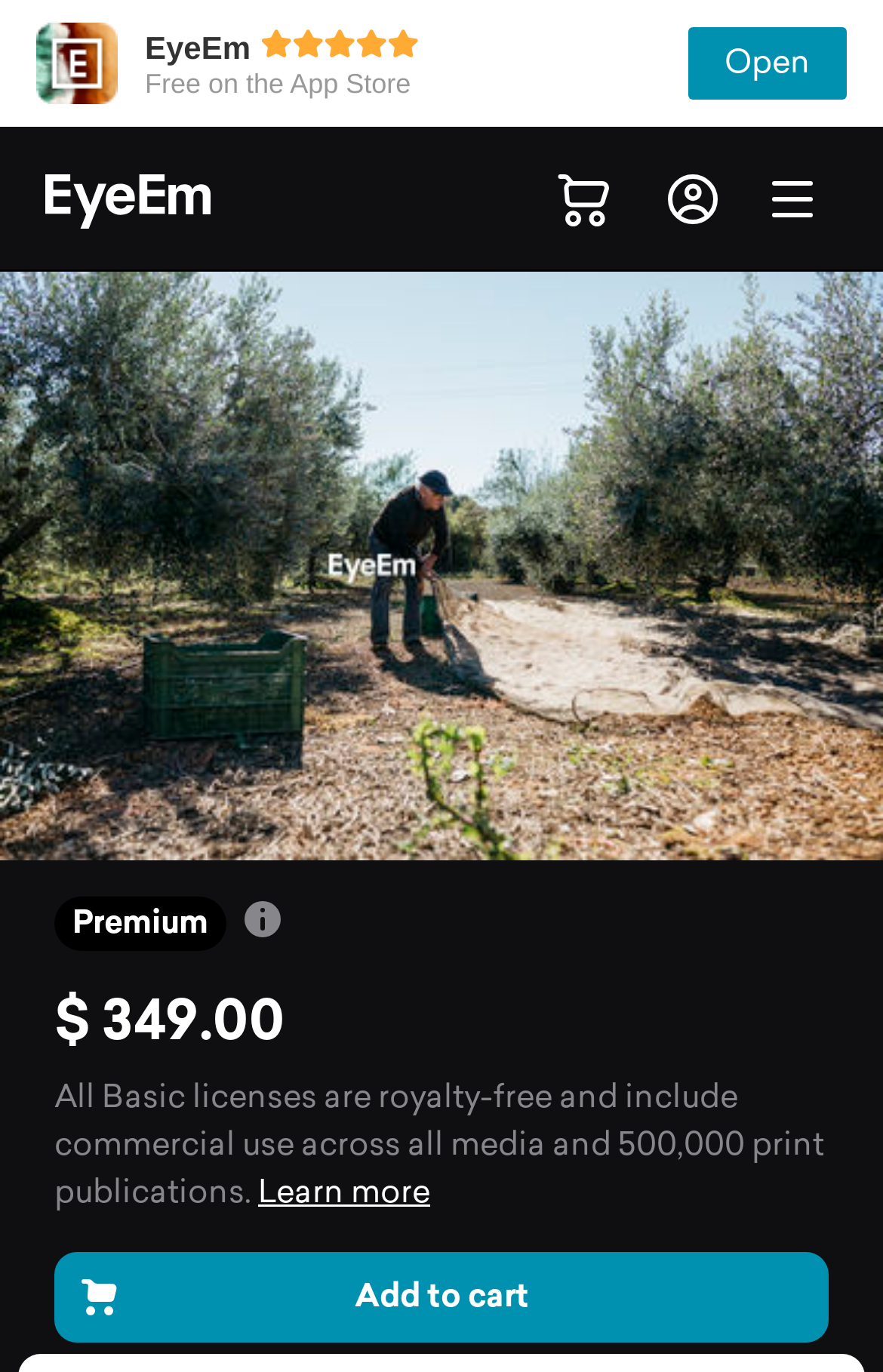Analyze the image and deliver a detailed answer to the question: Where can the image be used?

The text that says 'All Basic licenses are royalty-free and include commercial use across all media and 500,000 print publications' indicates that the image can be used across all media and 500,000 print publications, implying a wide range of usage possibilities.